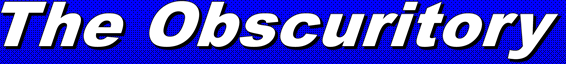What is the focus of the website?
Examine the image closely and answer the question with as much detail as possible.

The caption states that the website focuses on obscure and lesser-known games, which implies that the website is dedicated to showcasing hidden gems in the gaming world.